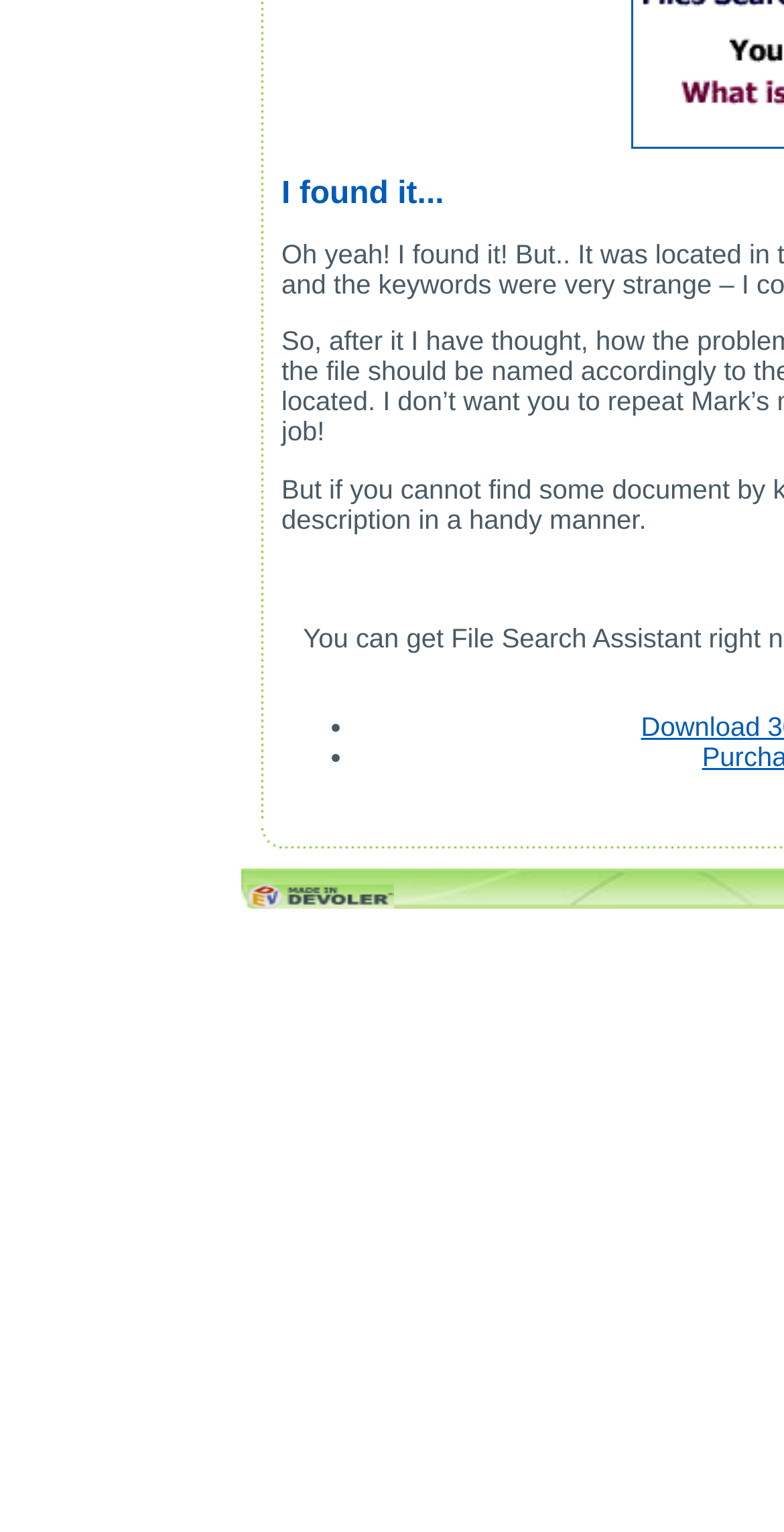What is the symbol used as a list marker?
Based on the screenshot, provide a one-word or short-phrase response.

•